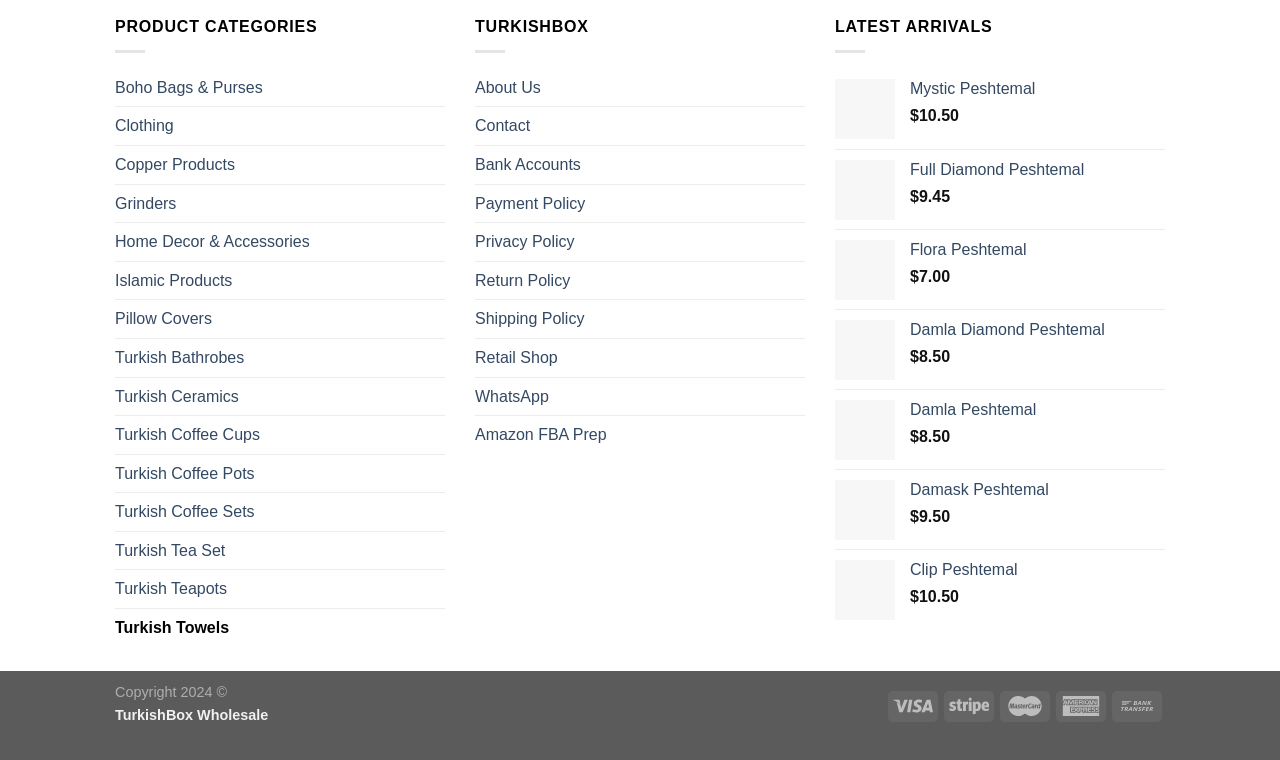Please locate the bounding box coordinates of the element that should be clicked to complete the given instruction: "Click on TurkishBox Wholesale".

[0.09, 0.93, 0.21, 0.951]